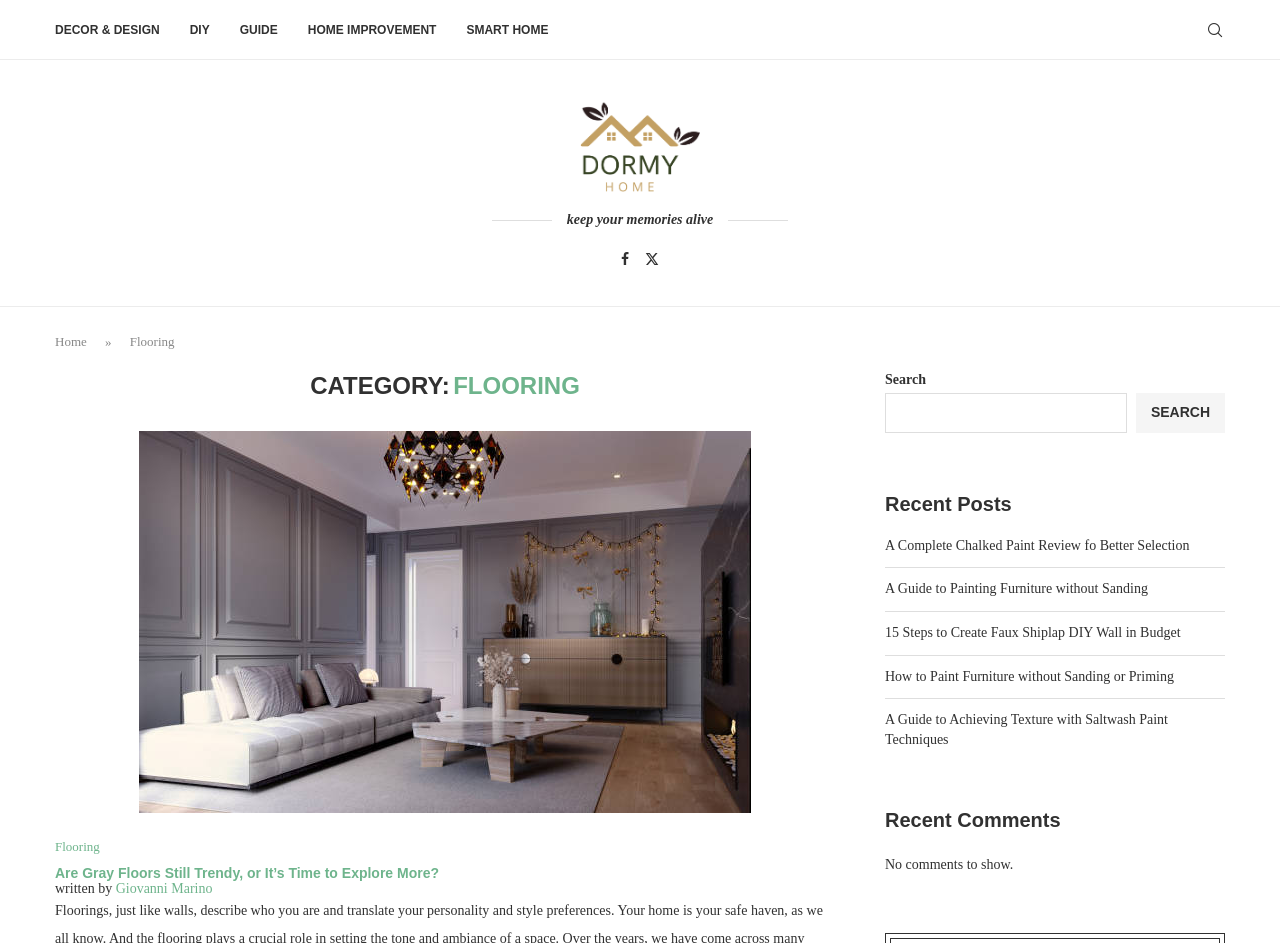Provide the bounding box coordinates of the HTML element described as: "Smart Home". The bounding box coordinates should be four float numbers between 0 and 1, i.e., [left, top, right, bottom].

[0.364, 0.001, 0.428, 0.063]